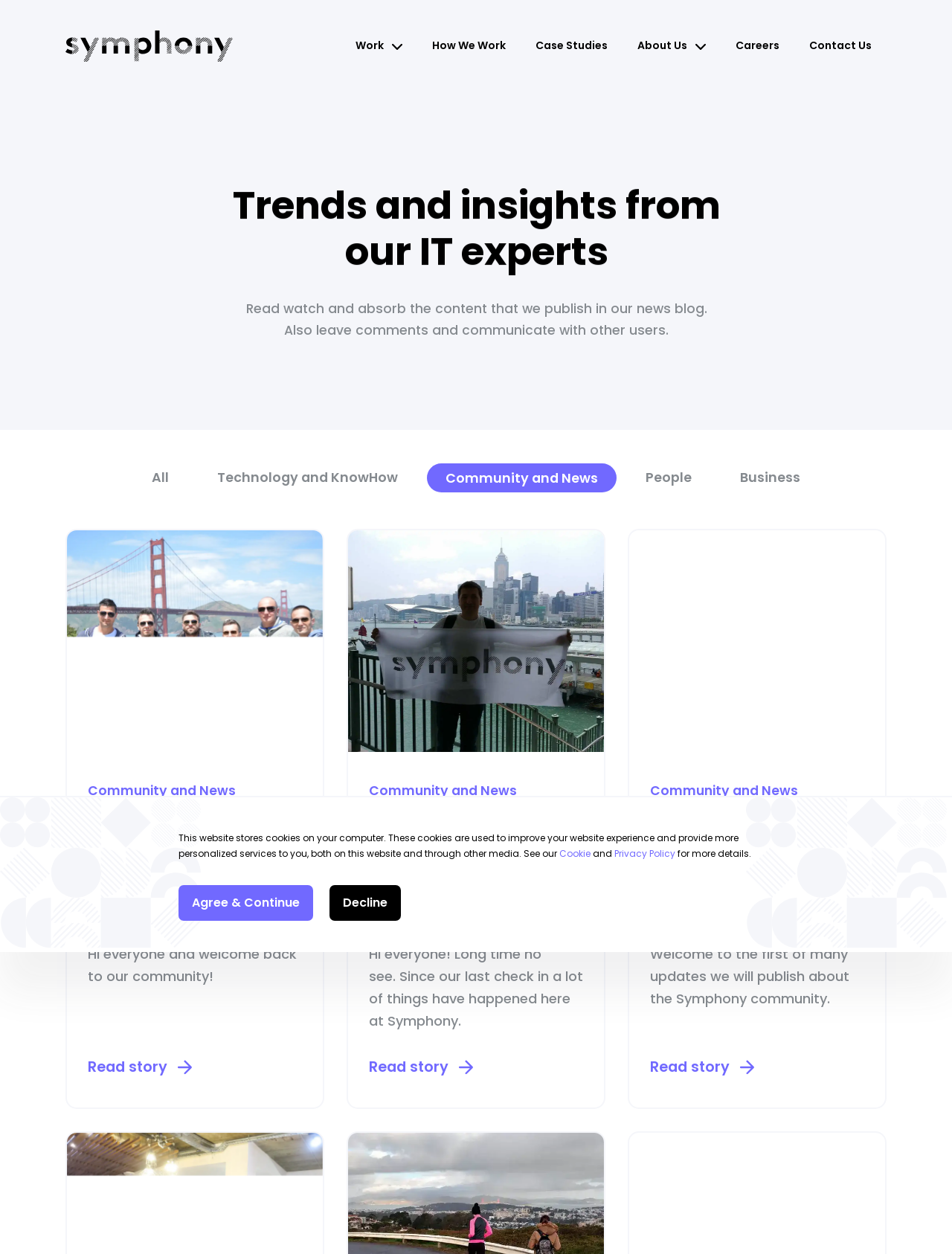Please find the bounding box coordinates for the clickable element needed to perform this instruction: "Click the Symphony logo".

[0.069, 0.024, 0.245, 0.049]